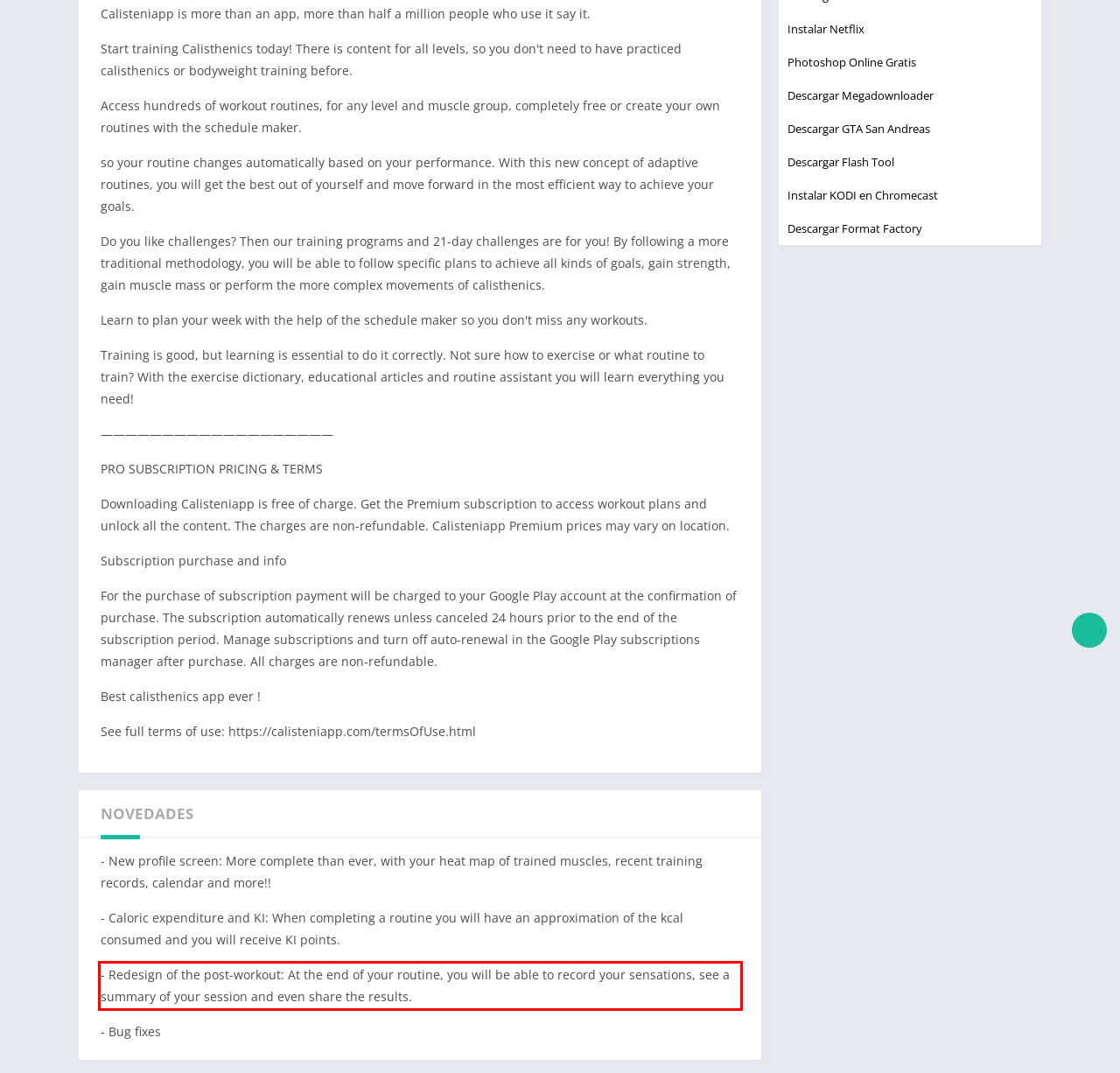Look at the provided screenshot of the webpage and perform OCR on the text within the red bounding box.

- Redesign of the post-workout: At the end of your routine, you will be able to record your sensations, see a summary of your session and even share the results.